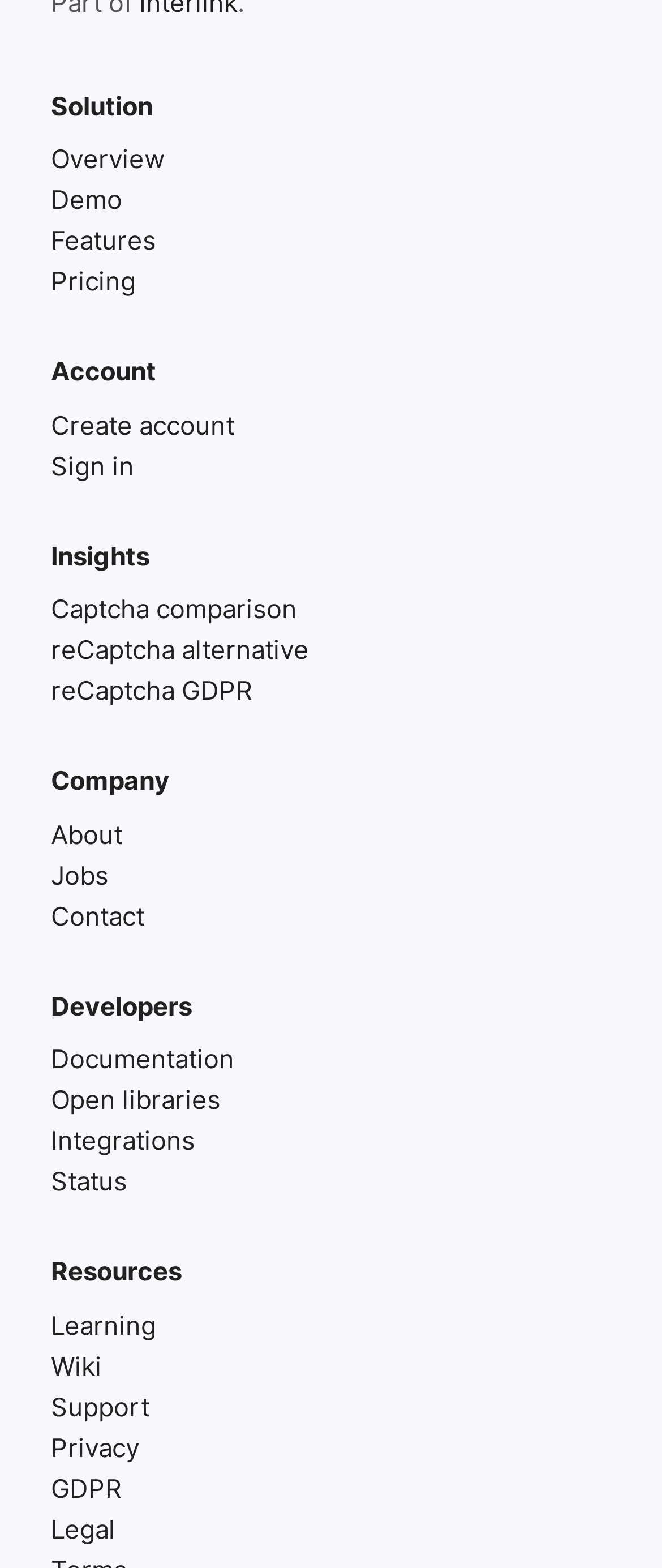Respond to the following query with just one word or a short phrase: 
What is the first link under the 'Developers' heading?

Documentation